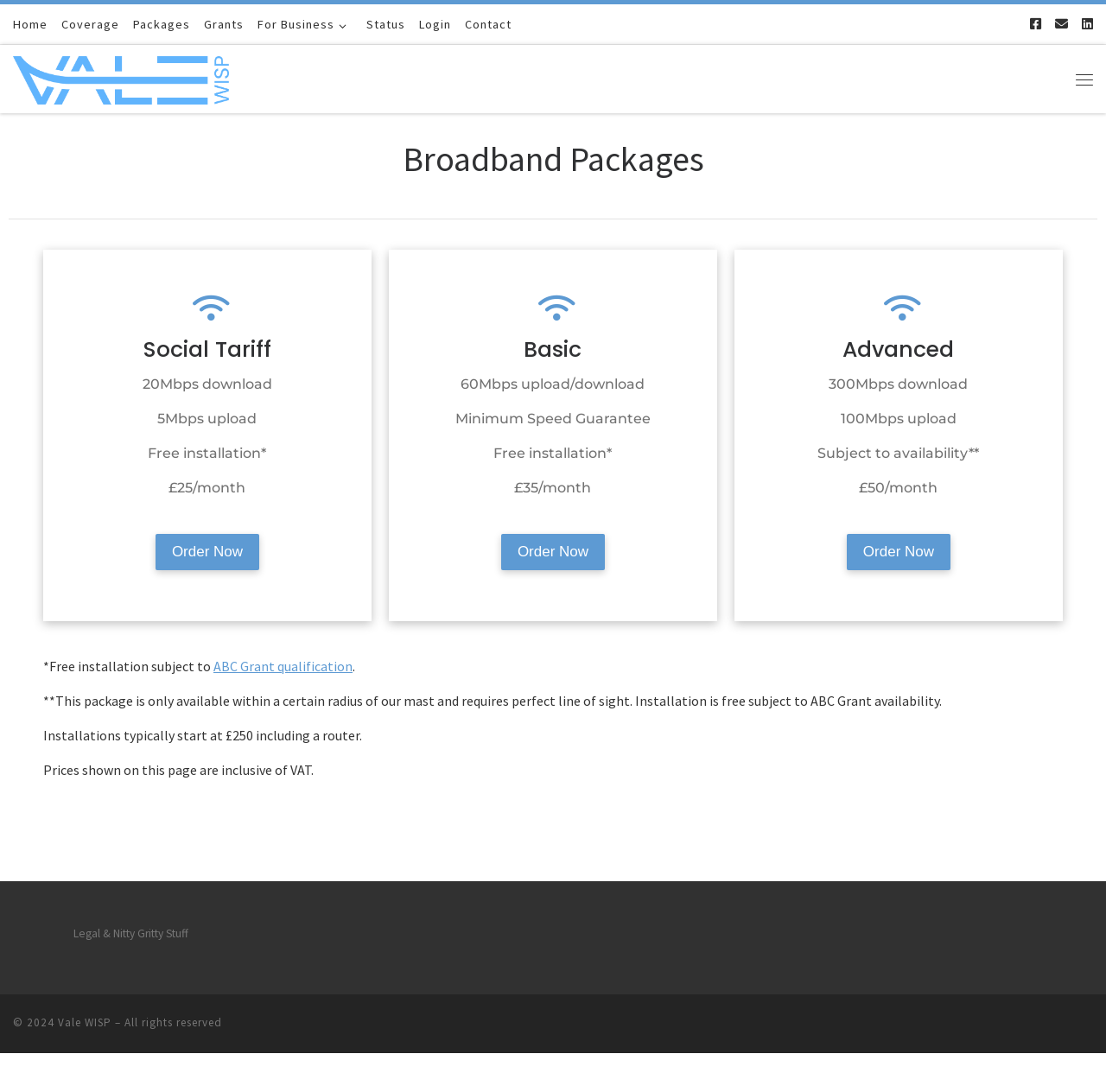Please determine the bounding box coordinates of the clickable area required to carry out the following instruction: "View the 'For Business' menu". The coordinates must be four float numbers between 0 and 1, represented as [left, top, right, bottom].

[0.23, 0.004, 0.322, 0.04]